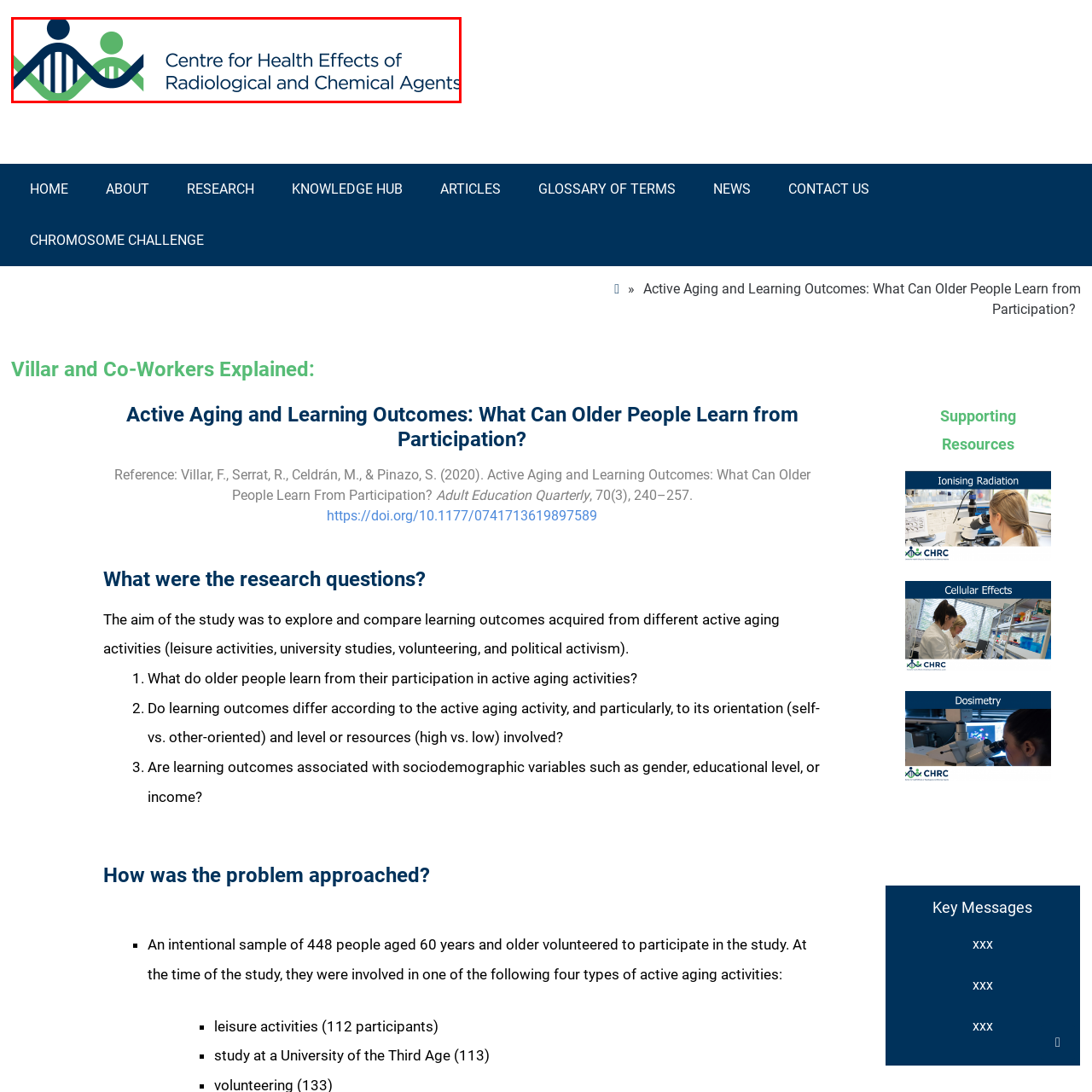Focus on the content inside the red-outlined area of the image and answer the ensuing question in detail, utilizing the information presented: What is the focus of the Centre for Health Effects of Radiological and Chemical Agents?

The text accompanying the logo clearly identifies the organization’s name, reflecting its focus on research and advocacy pertaining to health implications stemming from radiological and chemical exposure.